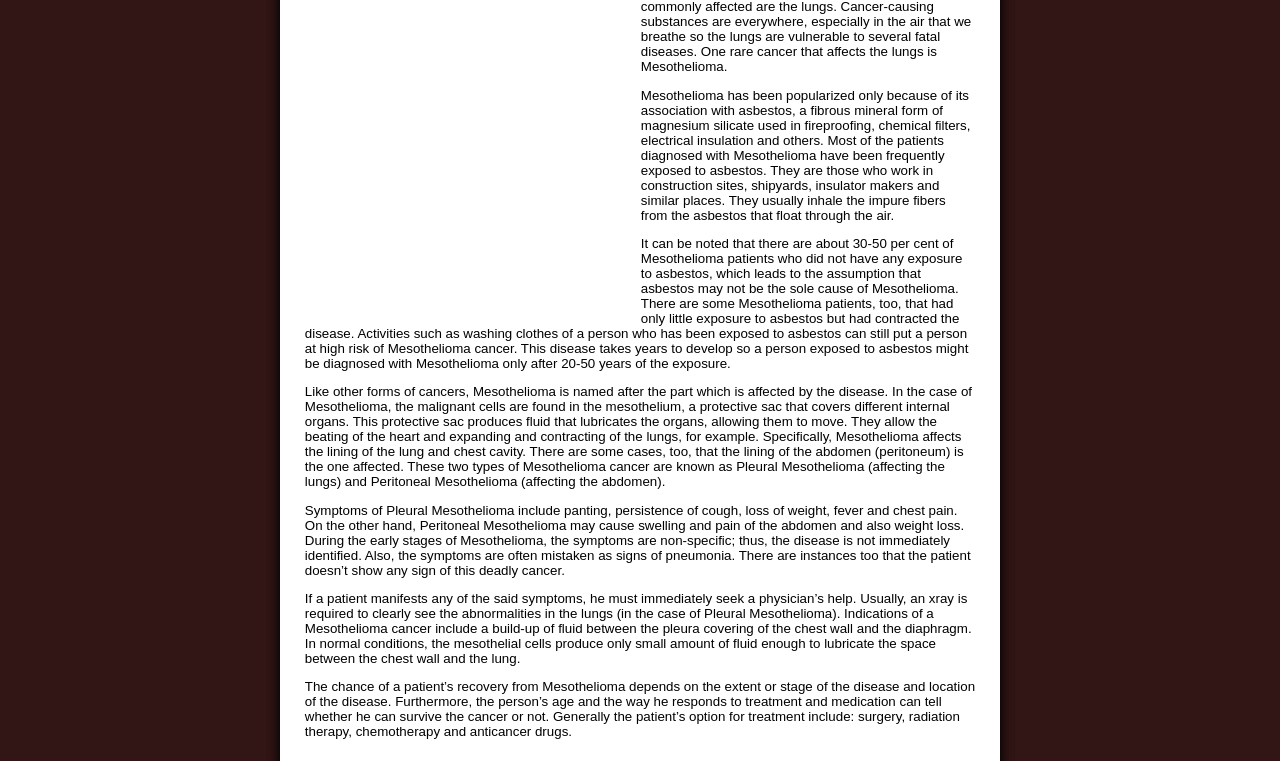Determine the bounding box coordinates in the format (top-left x, top-left y, bottom-right x, bottom-right y). Ensure all values are floating point numbers between 0 and 1. Identify the bounding box of the UI element described by: aria-label="Advertisement" name="aswift_1" title="Advertisement"

[0.238, 0.048, 0.501, 0.416]